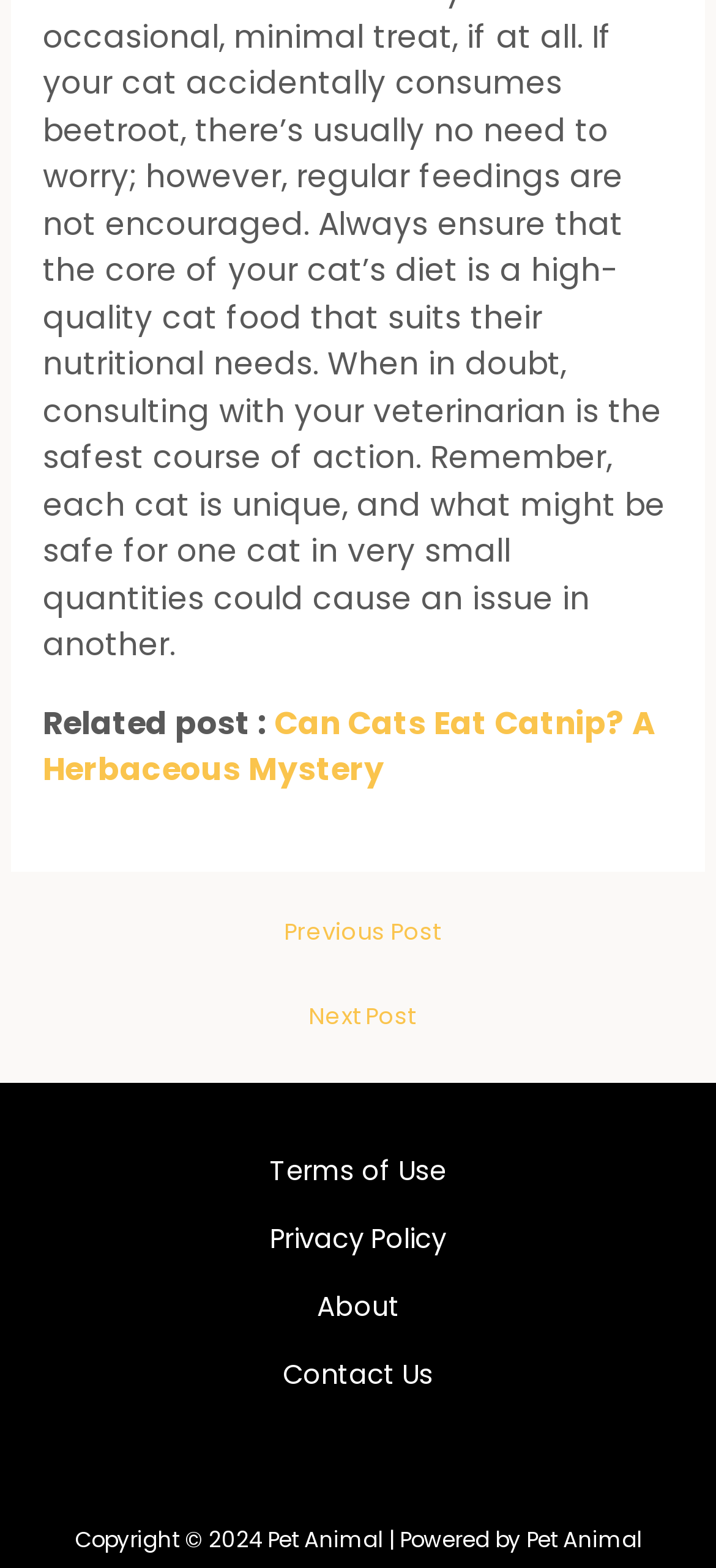Refer to the image and provide an in-depth answer to the question: 
What is the copyright year of the website?

At the bottom of the webpage, I found a static text 'Copyright © 2024 Pet Animal | Powered by Pet Animal', which indicates that the copyright year of the website is 2024.